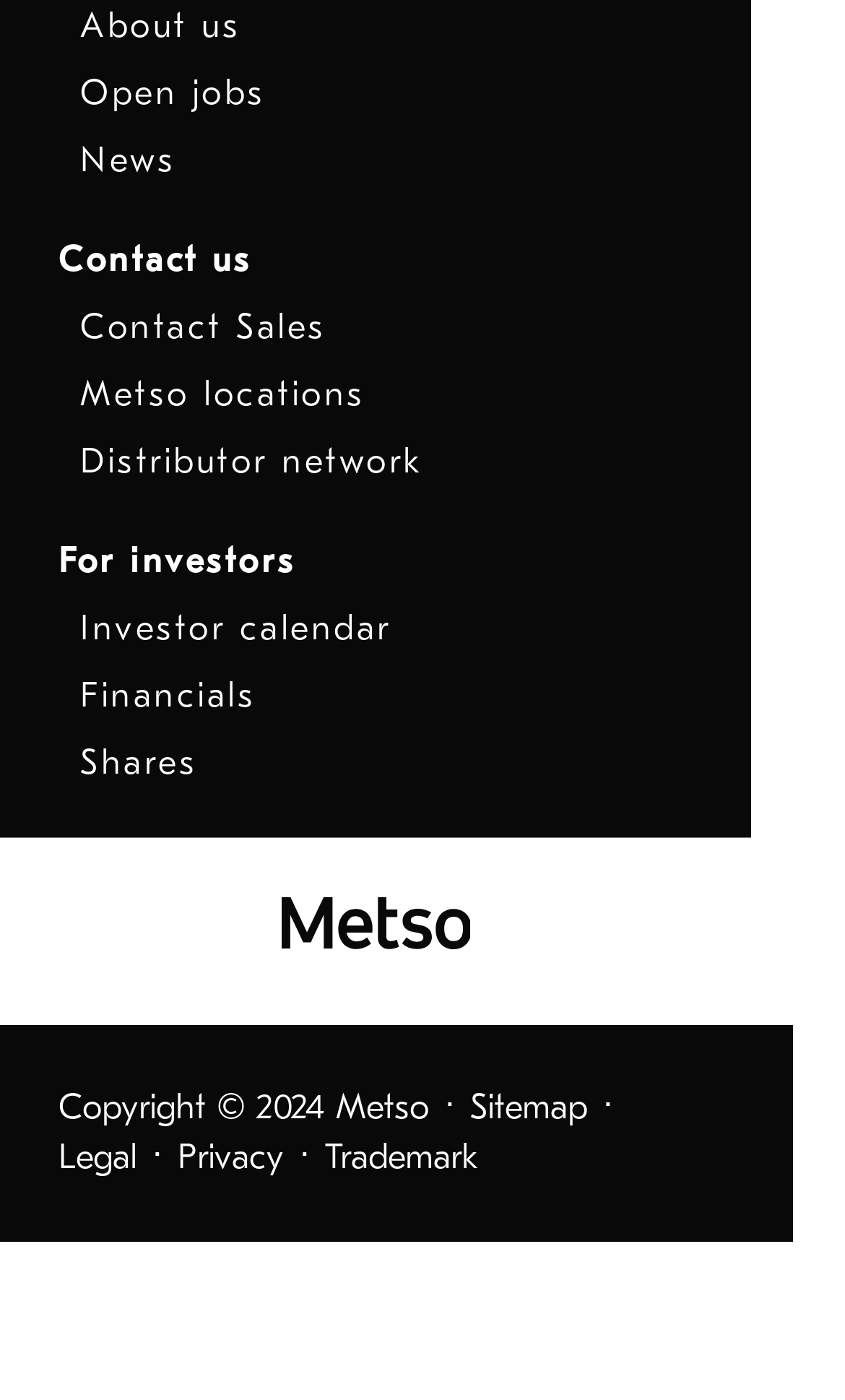Pinpoint the bounding box coordinates of the area that should be clicked to complete the following instruction: "Check the Sitemap". The coordinates must be given as four float numbers between 0 and 1, i.e., [left, top, right, bottom].

[0.556, 0.773, 0.695, 0.809]